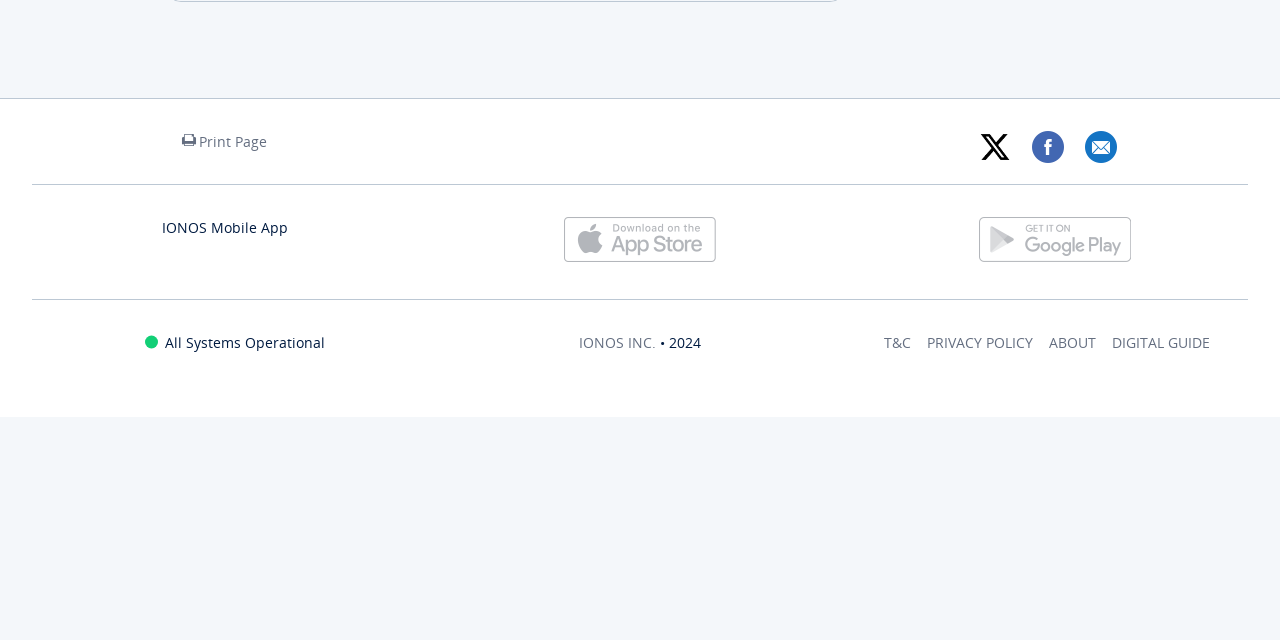Using the element description about, predict the bounding box coordinates for the UI element. Provide the coordinates in (top-left x, top-left y, bottom-right x, bottom-right y) format with values ranging from 0 to 1.

[0.82, 0.52, 0.856, 0.549]